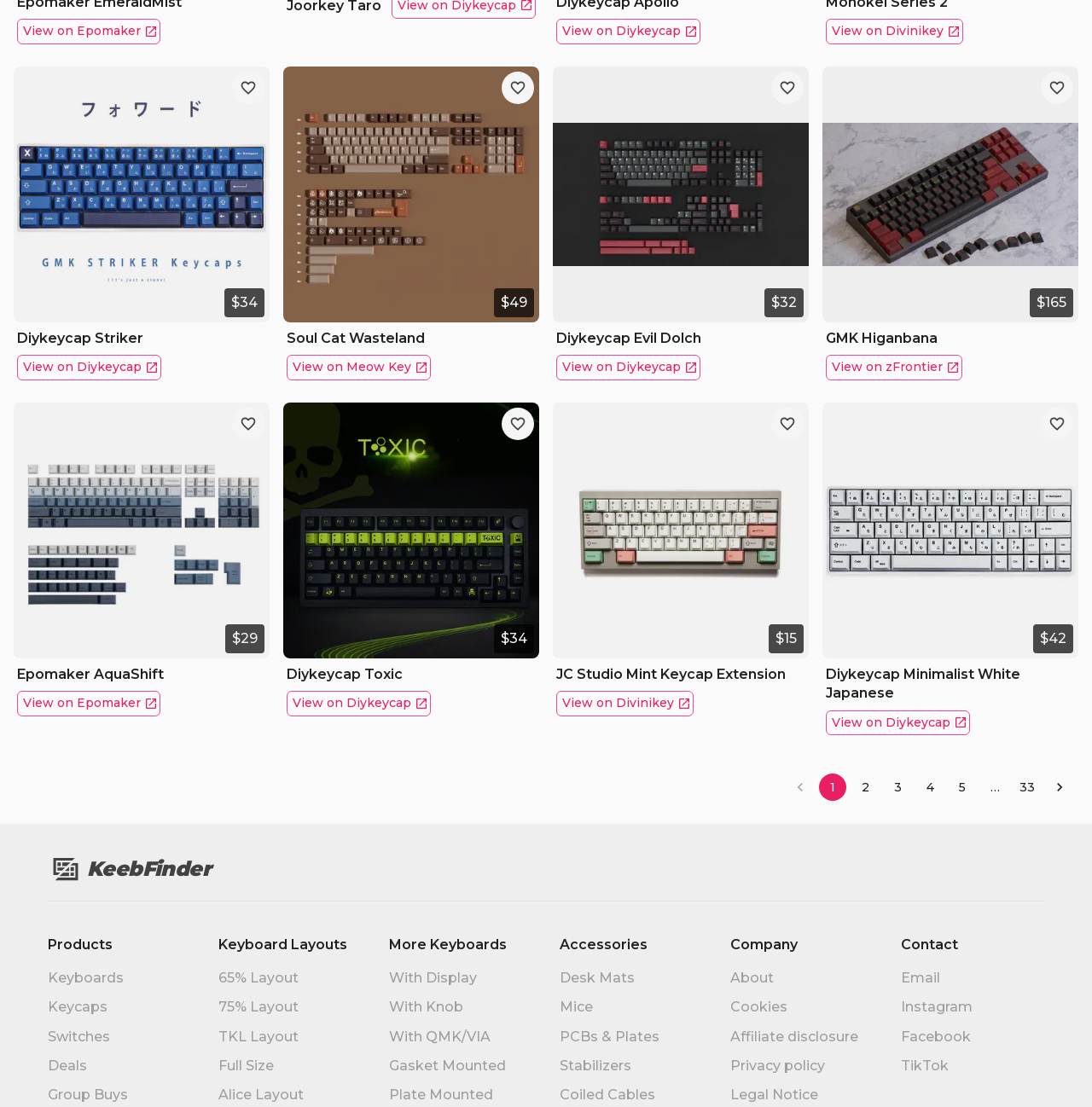Identify the bounding box coordinates for the region of the element that should be clicked to carry out the instruction: "Go to page 2". The bounding box coordinates should be four float numbers between 0 and 1, i.e., [left, top, right, bottom].

[0.78, 0.699, 0.805, 0.724]